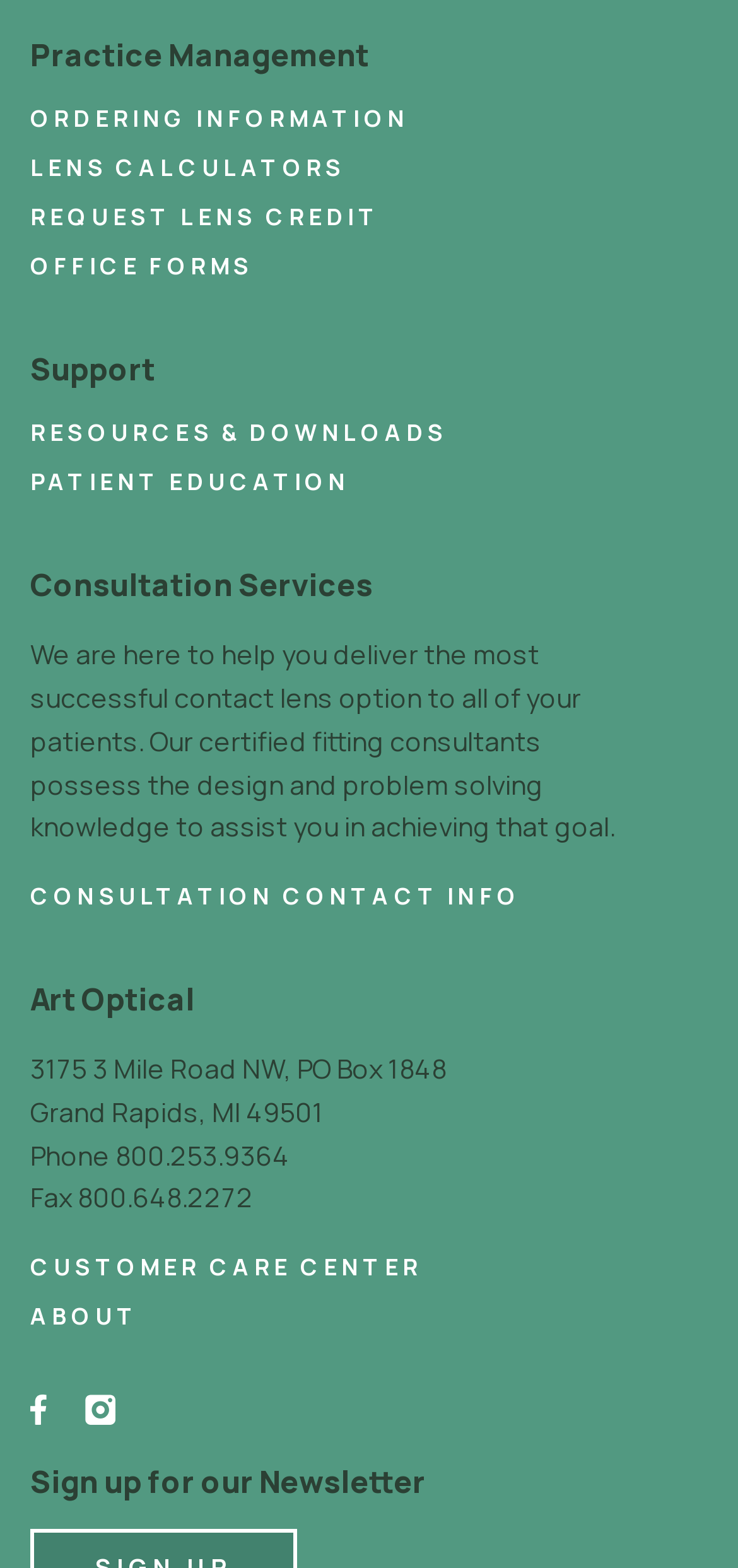Please predict the bounding box coordinates of the element's region where a click is necessary to complete the following instruction: "Contact CONSULTATION CONTACT INFO". The coordinates should be represented by four float numbers between 0 and 1, i.e., [left, top, right, bottom].

[0.041, 0.561, 0.705, 0.582]